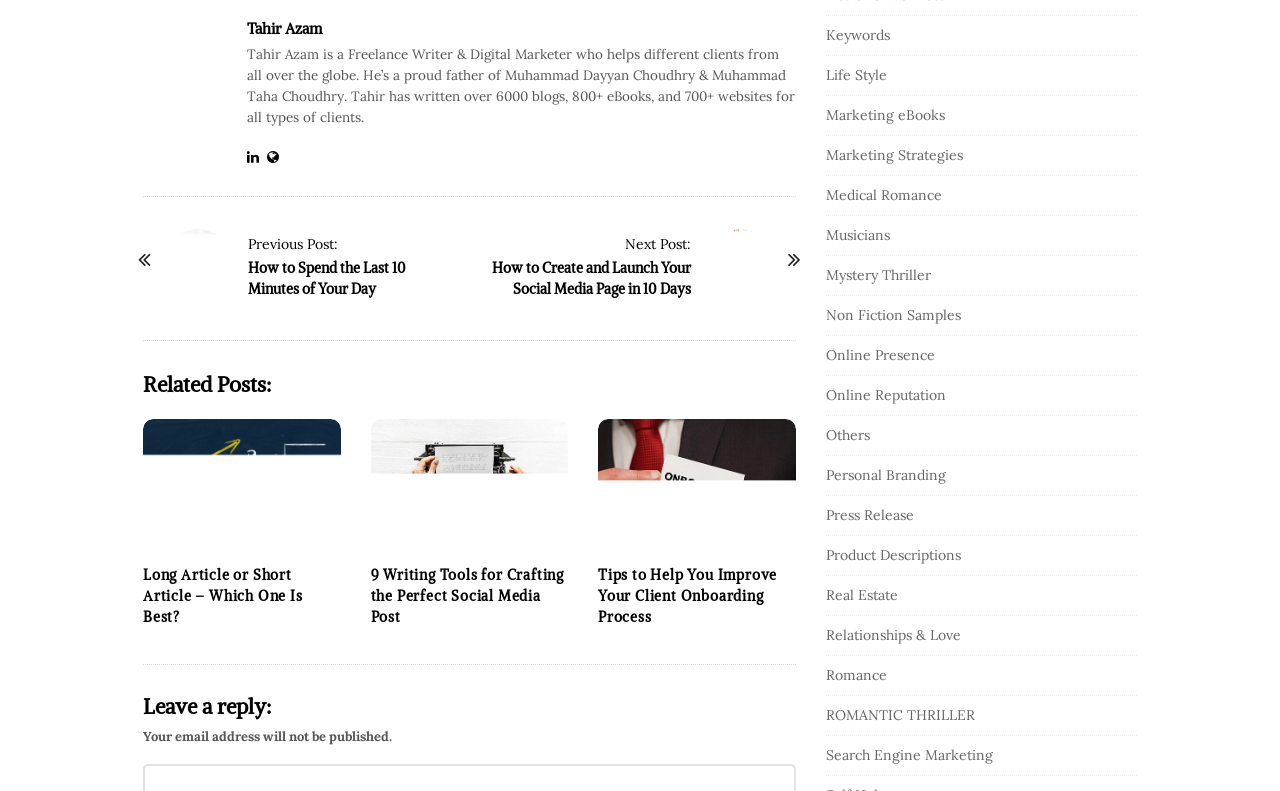Identify the bounding box coordinates of the clickable region to carry out the given instruction: "Explore related posts".

[0.112, 0.469, 0.622, 0.503]